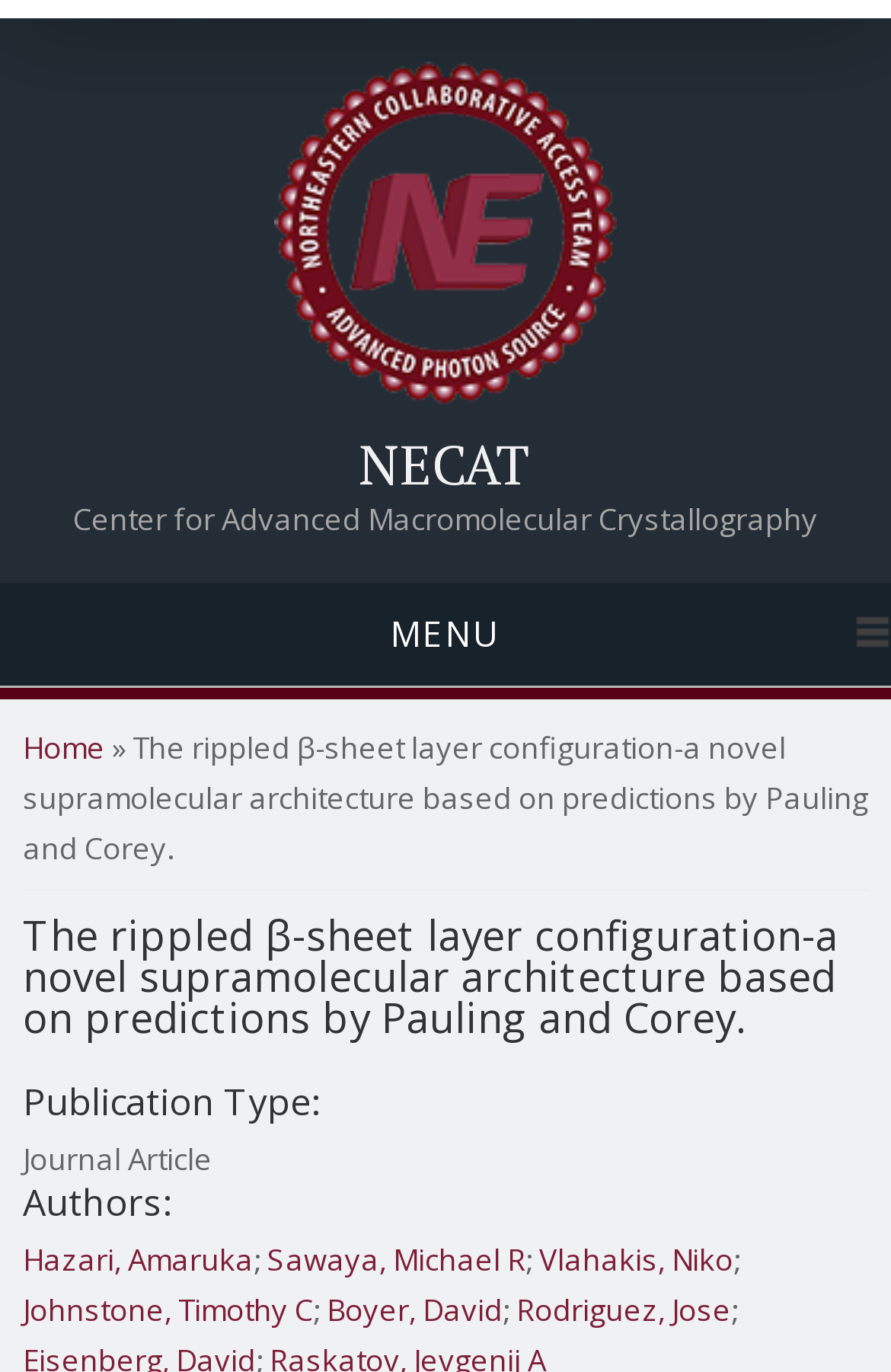Please specify the bounding box coordinates of the element that should be clicked to execute the given instruction: 'go to payment gateways guide'. Ensure the coordinates are four float numbers between 0 and 1, expressed as [left, top, right, bottom].

None